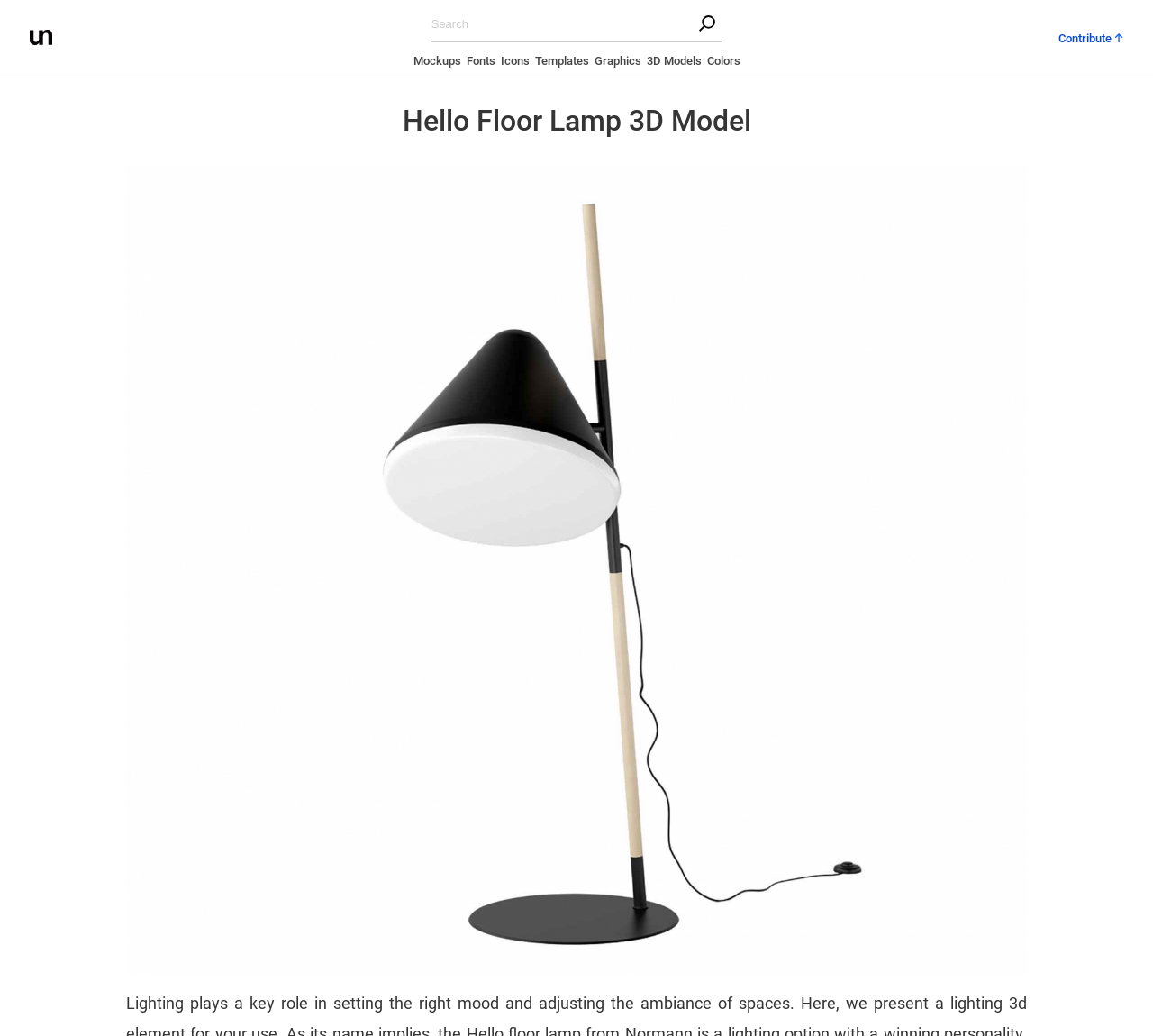What is the primary heading on this webpage?

Hello Floor Lamp 3D Model